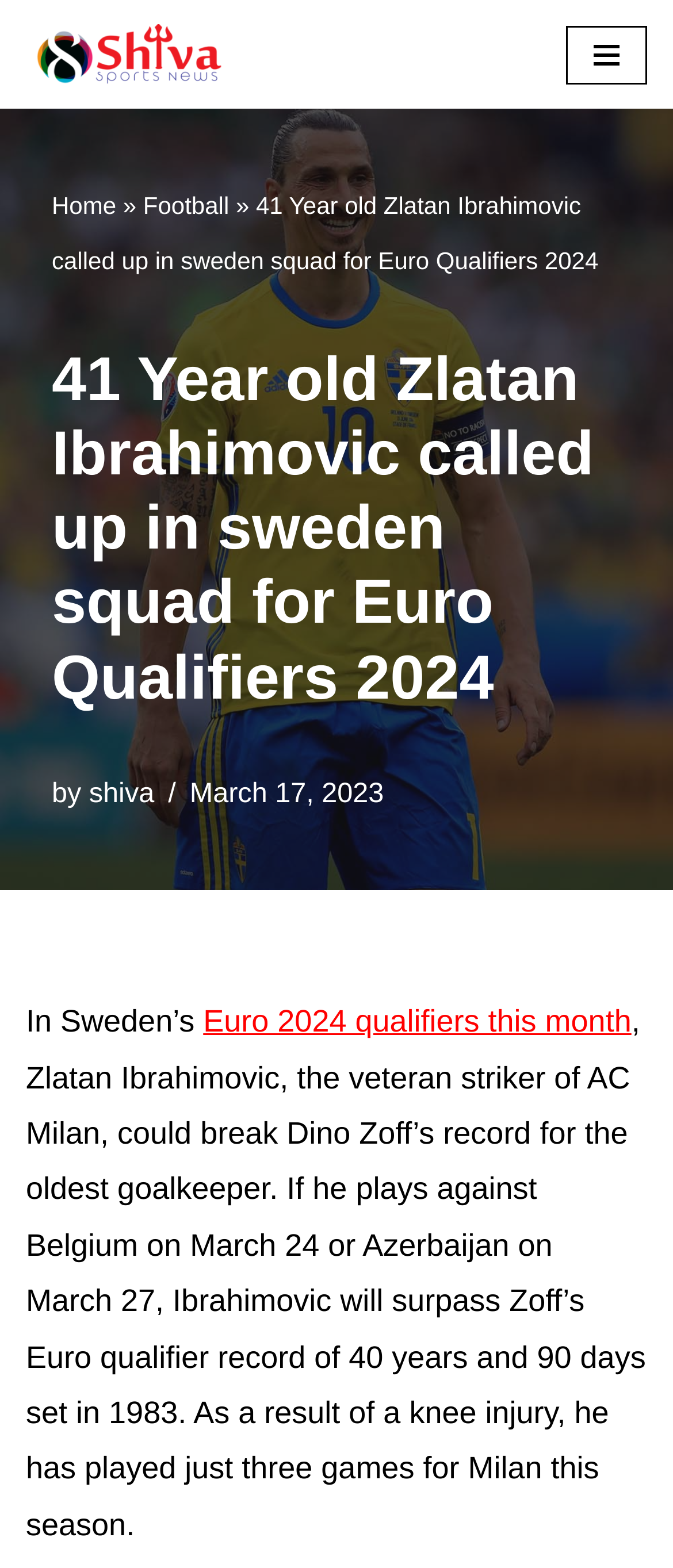Kindly respond to the following question with a single word or a brief phrase: 
What is the record that Zlatan Ibrahimovic could break?

oldest goalkeeper